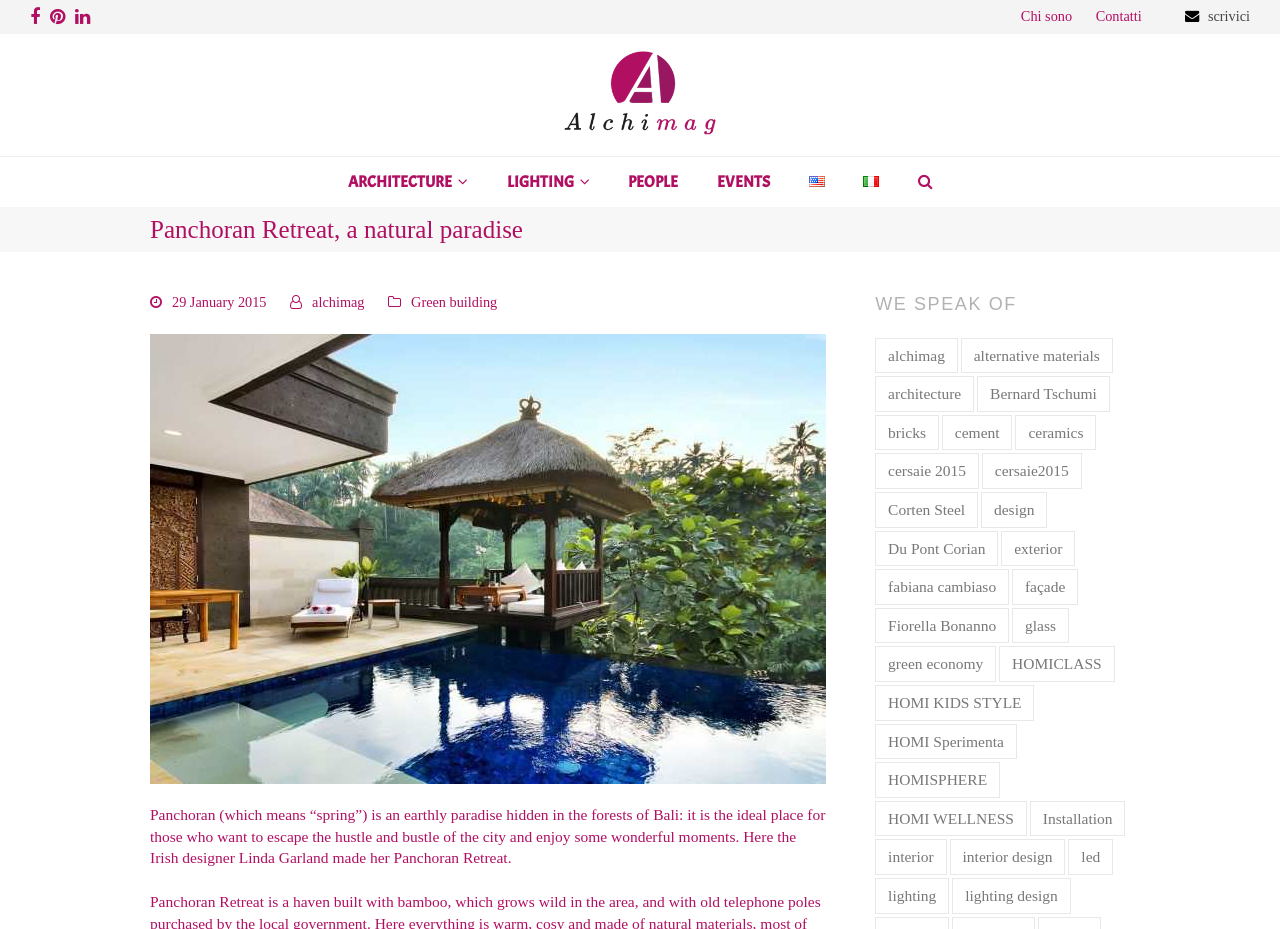Explain the webpage's layout and main content in detail.

The webpage is about Panchoran Retreat, a natural paradise in Bali. At the top, there are social media links to Facebook, Pinterest, and LinkedIn, followed by a navigation menu with links to "Chi sono", "Contatti", and "scrivici". Below this, there is a logo of Alchimag, which is an image with a link to the website.

The main content of the webpage is divided into two sections. The top section has a header with the title "Panchoran Retreat, a natural paradise" and a time stamp "29 January 2015". Below this, there are links to "alchimag", "Green building", and a brief description of Panchoran Retreat, which is an earthly paradise hidden in the forests of Bali.

The second section has a series of links to various topics related to architecture, design, and materials, such as "alternative materials", "Bernard Tschumi", "bricks", "cement", and "ceramics". These links are arranged in a horizontal layout, with multiple rows of links.

At the bottom of the webpage, there is a section with a heading "WE SPEAK OF" and more links to topics related to architecture and design. The webpage also has a main menu navigation at the top with links to "ARCHITECTURE", "LIGHTING", "PEOPLE", "EVENTS", and language options "English" and "Italiano".